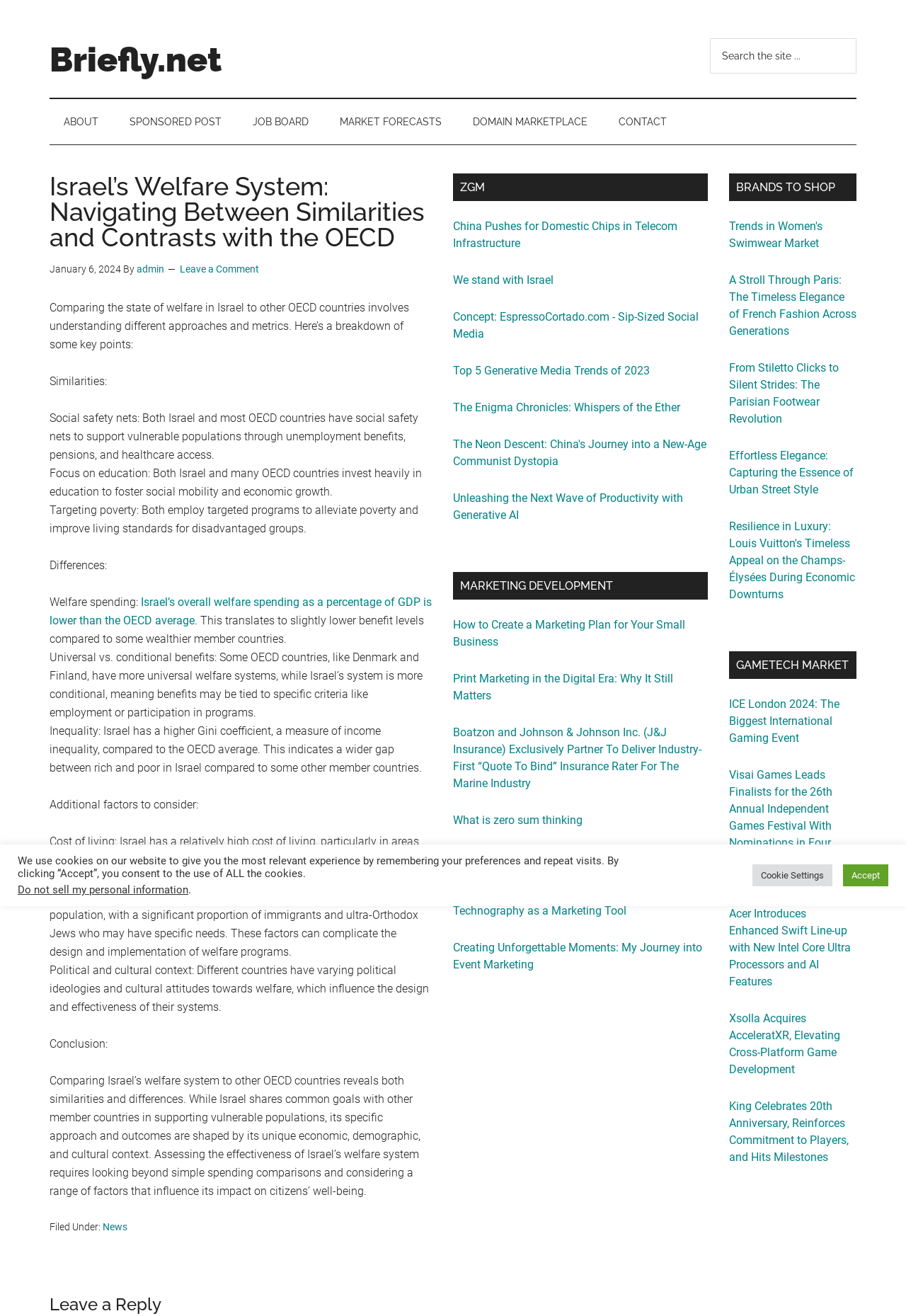Pinpoint the bounding box coordinates of the clickable element to carry out the following instruction: "Explore the MARKETING DEVELOPMENT section."

[0.5, 0.435, 0.781, 0.456]